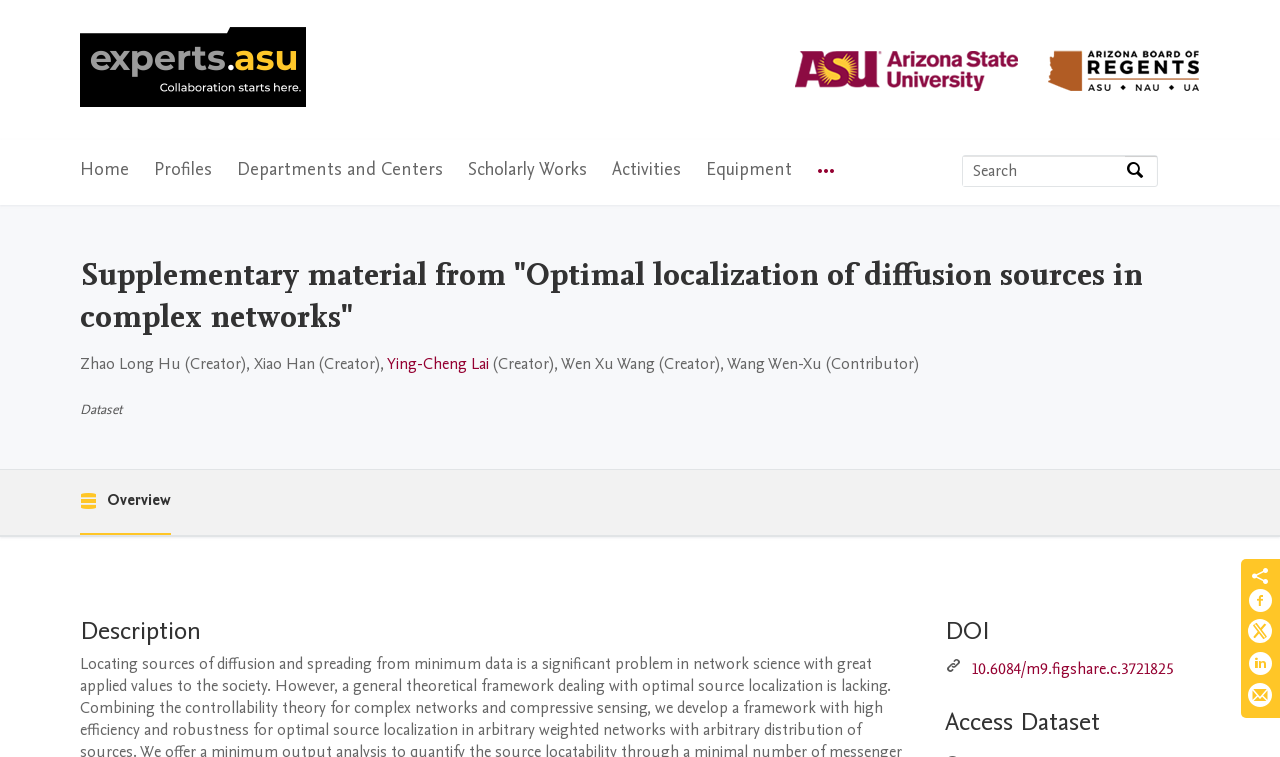Can you pinpoint the bounding box coordinates for the clickable element required for this instruction: "Search by expertise, name or affiliation"? The coordinates should be four float numbers between 0 and 1, i.e., [left, top, right, bottom].

[0.752, 0.206, 0.879, 0.246]